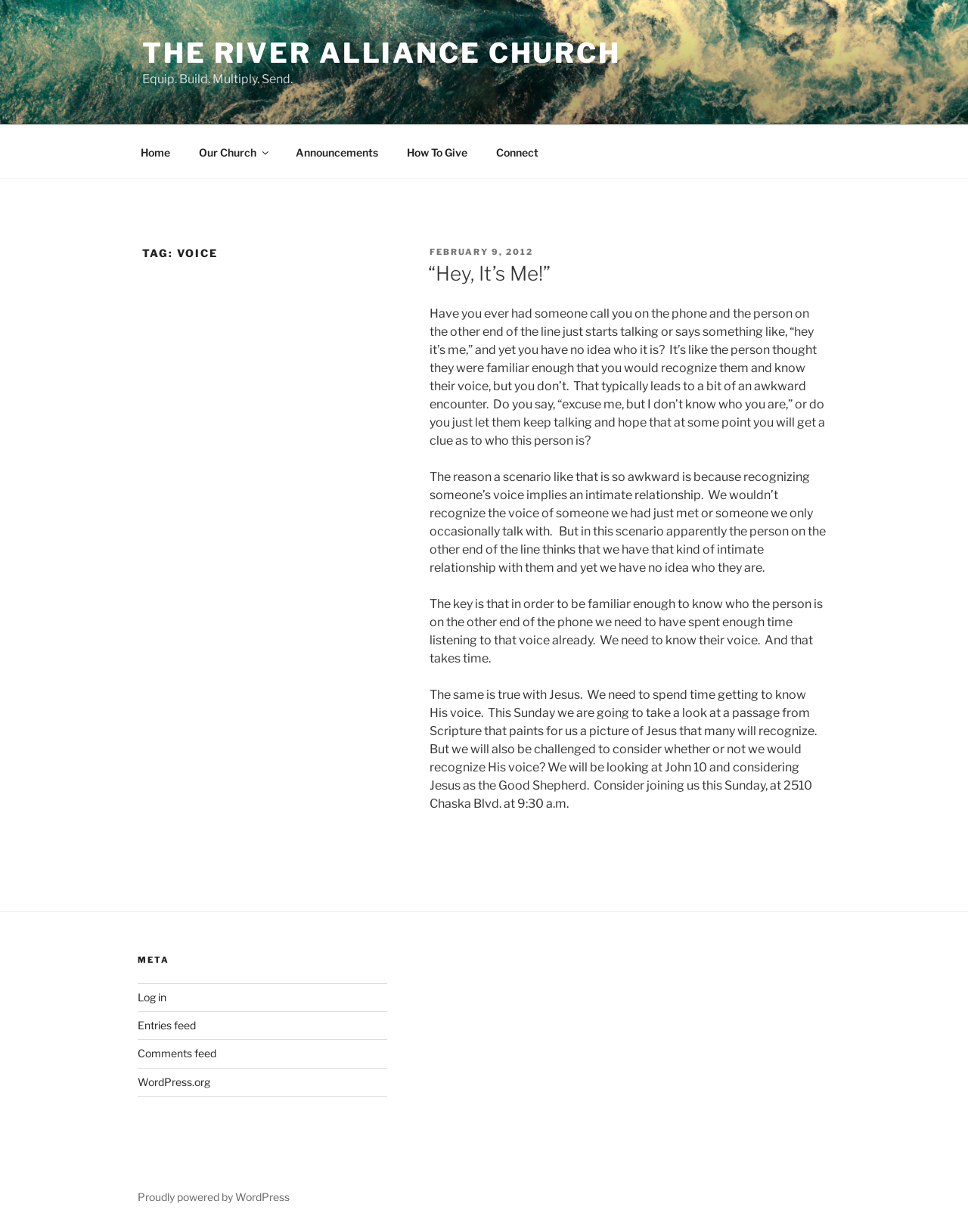Identify the bounding box coordinates of the section that should be clicked to achieve the task described: "Visit the 'Our Church' page".

[0.191, 0.108, 0.289, 0.138]